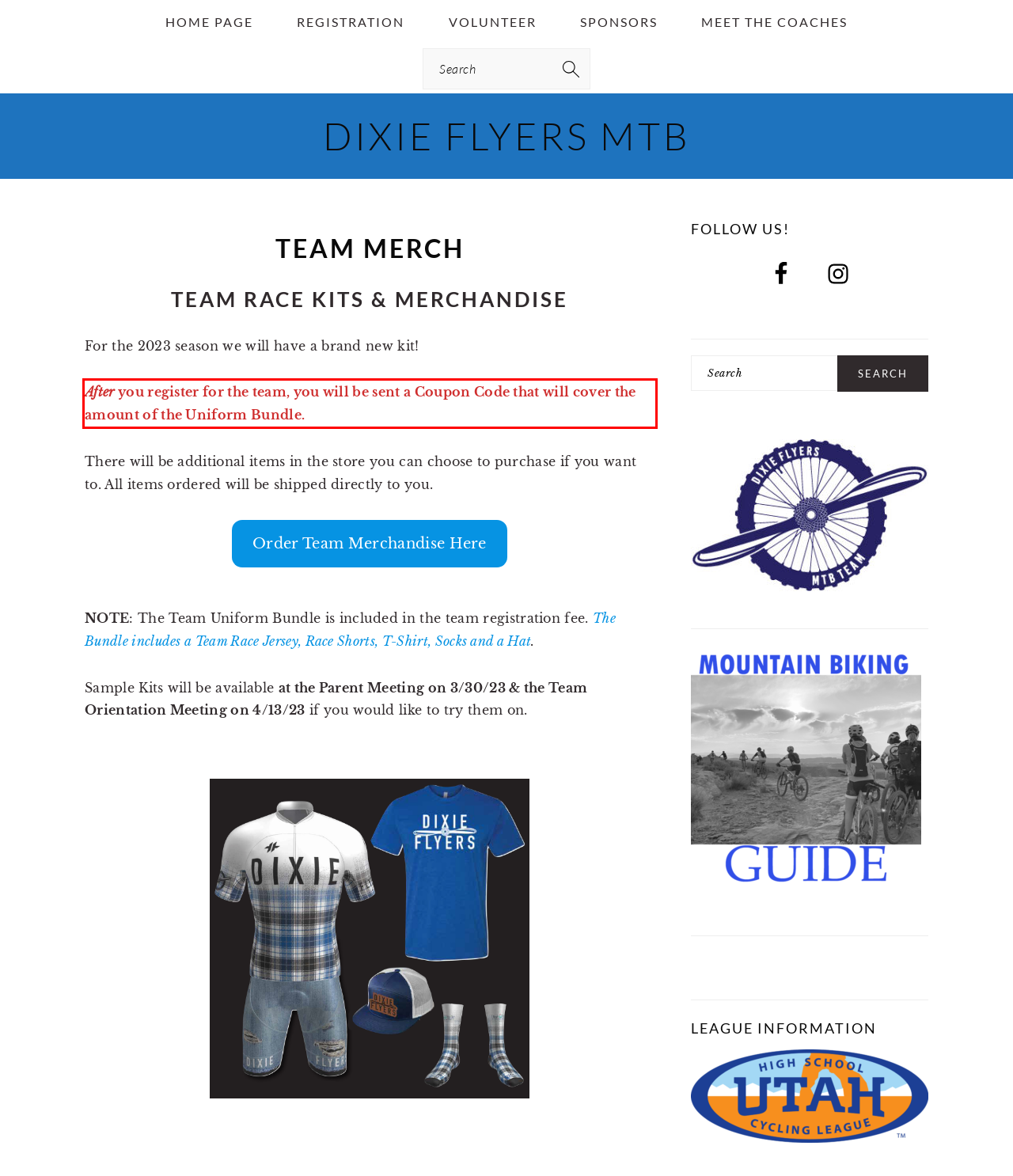Extract and provide the text found inside the red rectangle in the screenshot of the webpage.

After you register for the team, you will be sent a Coupon Code that will cover the amount of the Uniform Bundle.